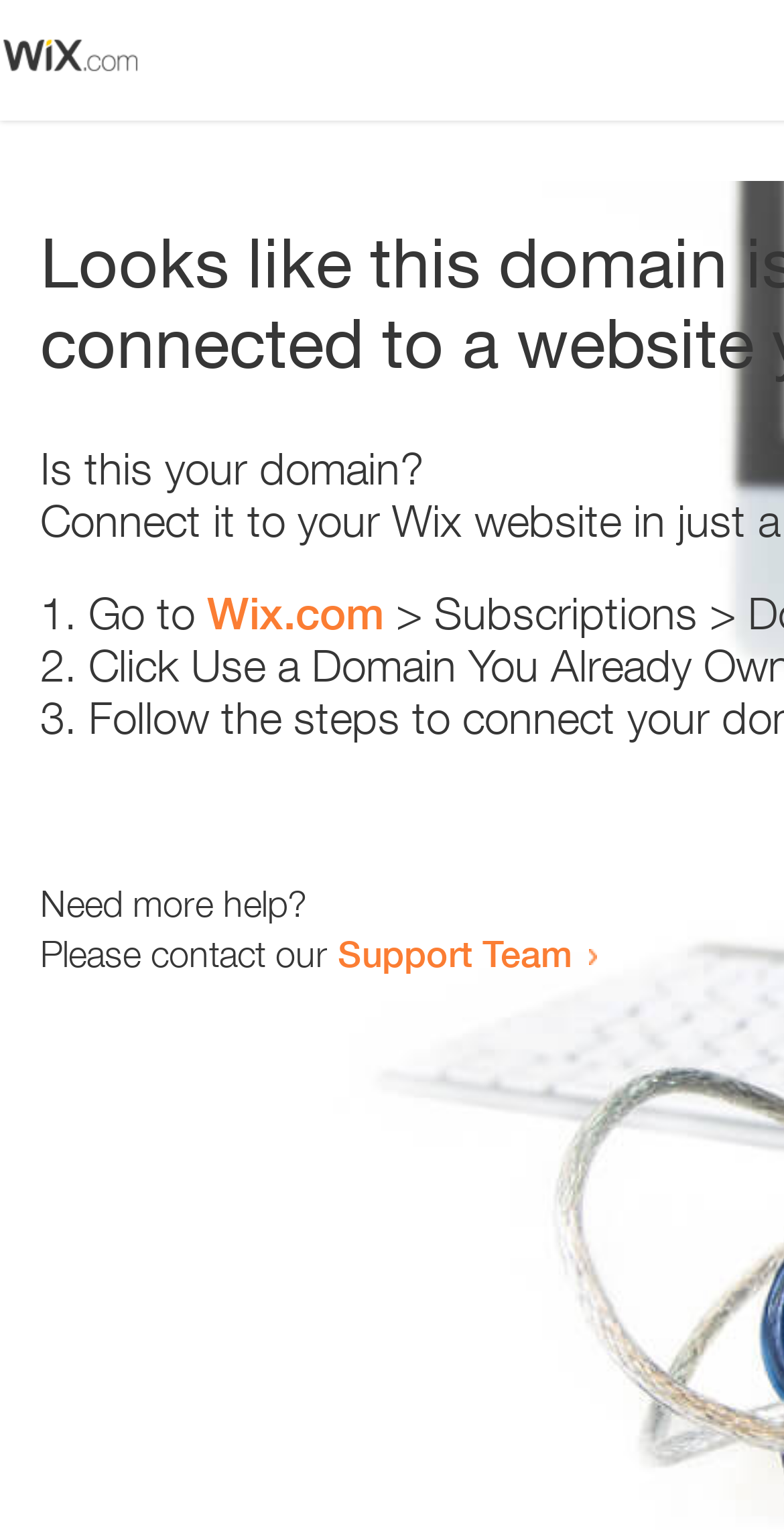Produce a meticulous description of the webpage.

The webpage appears to be an error page, with a small image at the top left corner. Below the image, there is a question "Is this your domain?" in a prominent position. 

To the right of the question, there is a numbered list with three items. The first item starts with "1." and suggests going to "Wix.com". The second item starts with "2." and the third item starts with "3.", but their contents are not specified. 

Below the list, there is a section that offers help. It starts with the question "Need more help?" and provides a contact option, "Please contact our Support Team", which is a clickable link.